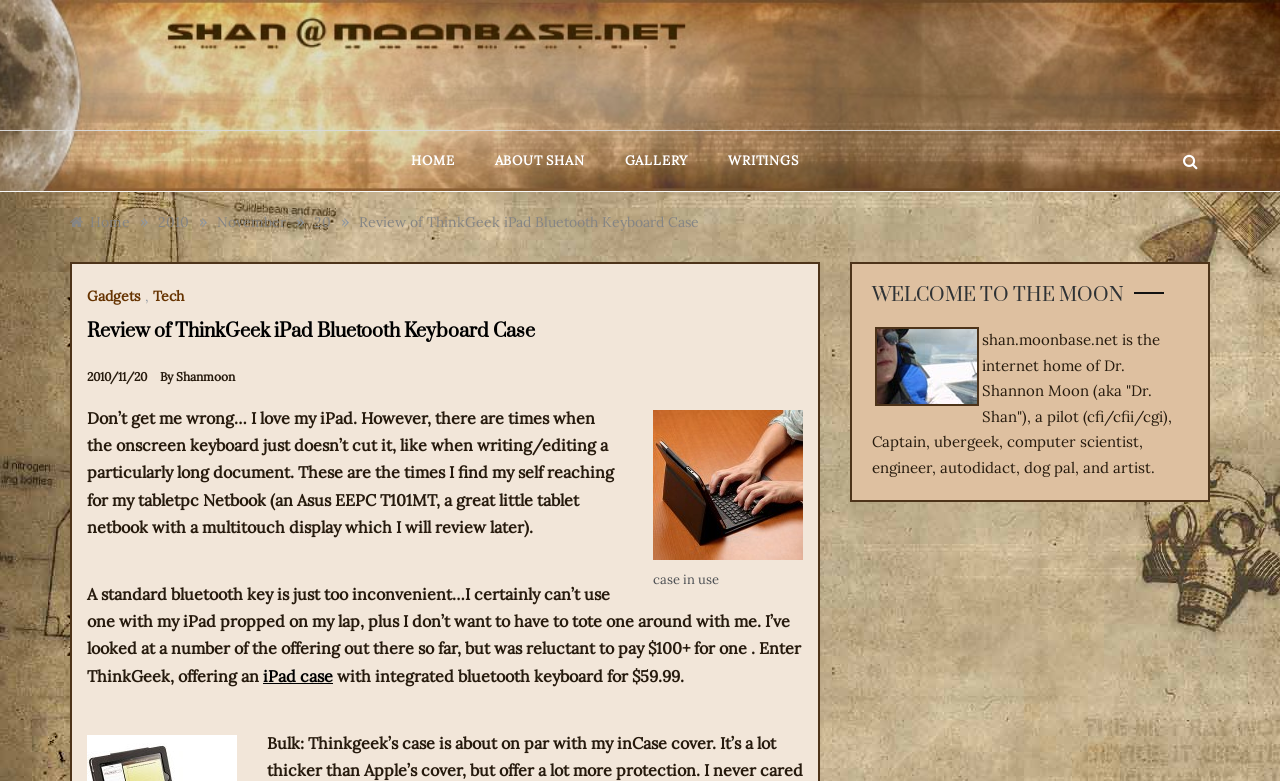Please specify the bounding box coordinates of the area that should be clicked to accomplish the following instruction: "Click on the 'Shanmoon' link". The coordinates should consist of four float numbers between 0 and 1, i.e., [left, top, right, bottom].

[0.138, 0.472, 0.184, 0.492]